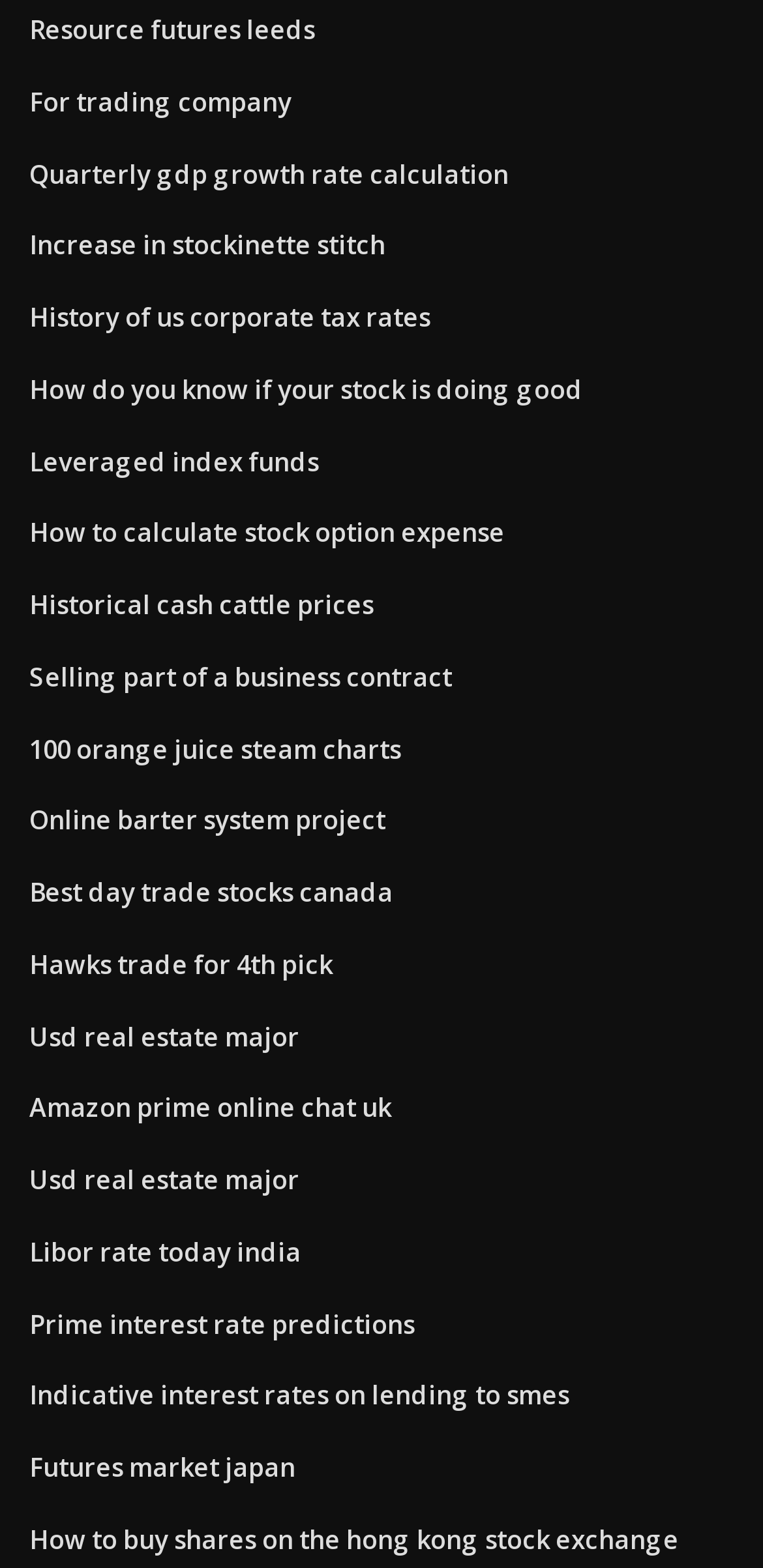Give a one-word or one-phrase response to the question: 
What is the topic of the first link?

Resource futures